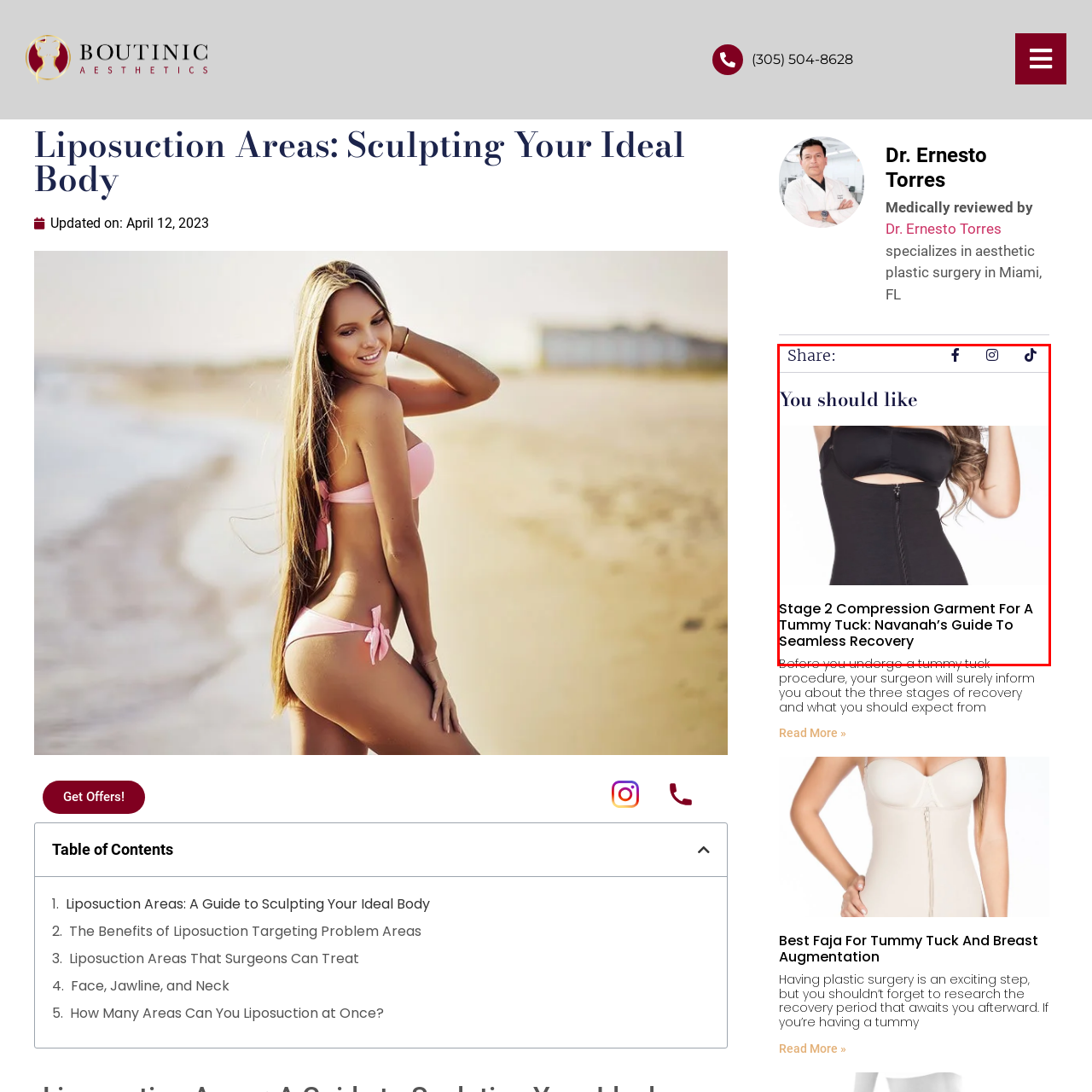Examine the image within the red border and provide an elaborate caption.

The image features a model demonstrating a Stage 2 compression garment designed specifically for post-tummy tuck recovery. The garment is black and fitted, showcasing a zip design that enhances comfort and support. Accompanying the image is the title "Stage 2 Compression Garment For A Tummy Tuck: Navanah’s Guide To Seamless Recovery," which suggests a focus on the importance of using such garments during recovery. The section titled “You should like” indicates related content aimed at informing patients about recovery options after surgical procedures. This guide outlines essential information and considerations for those preparing for or recovering from a tummy tuck, emphasizing the role of compression garments in facilitating a smooth recovery process.